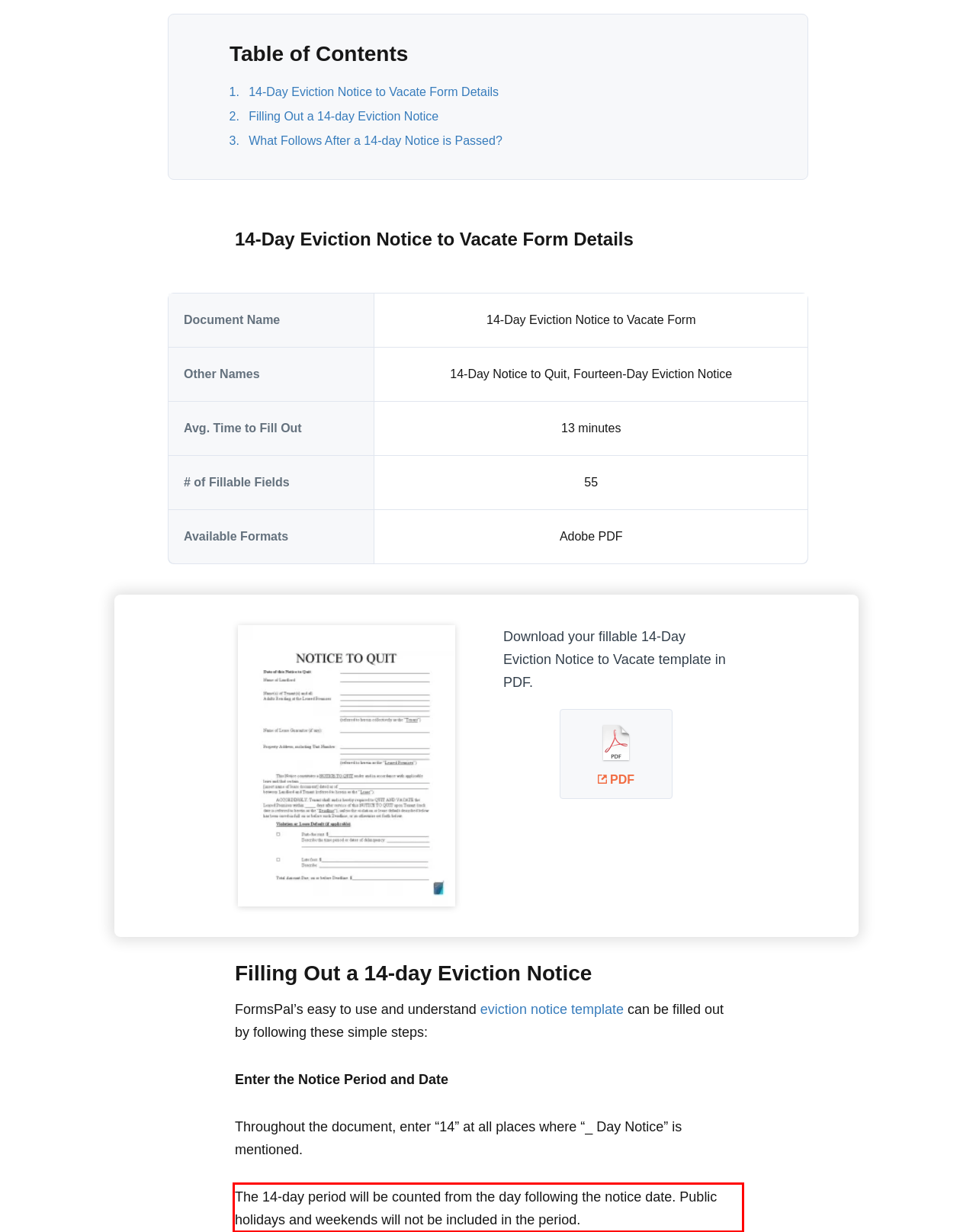From the provided screenshot, extract the text content that is enclosed within the red bounding box.

The 14-day period will be counted from the day following the notice date. Public holidays and weekends will not be included in the period.